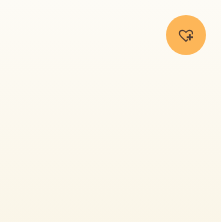What does the heart icon accompanied by a plus sign typically indicate?
Give a one-word or short-phrase answer derived from the screenshot.

Adding items to wishlist or favorites